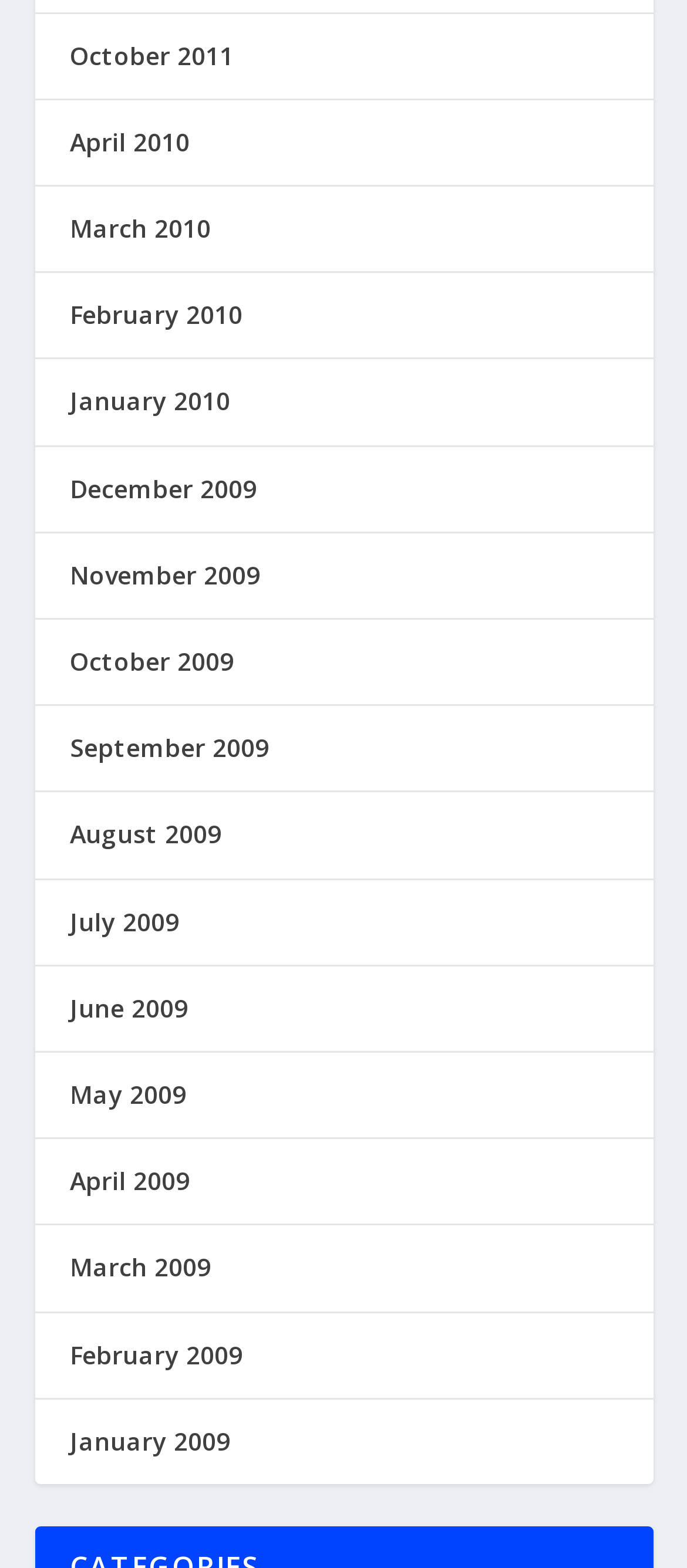Examine the screenshot and answer the question in as much detail as possible: How many months are available in 2010?

I counted the number of links related to 2010, which are 'April 2010', 'March 2010', 'February 2010', 'January 2010', and found that there are 5 months available in 2010.